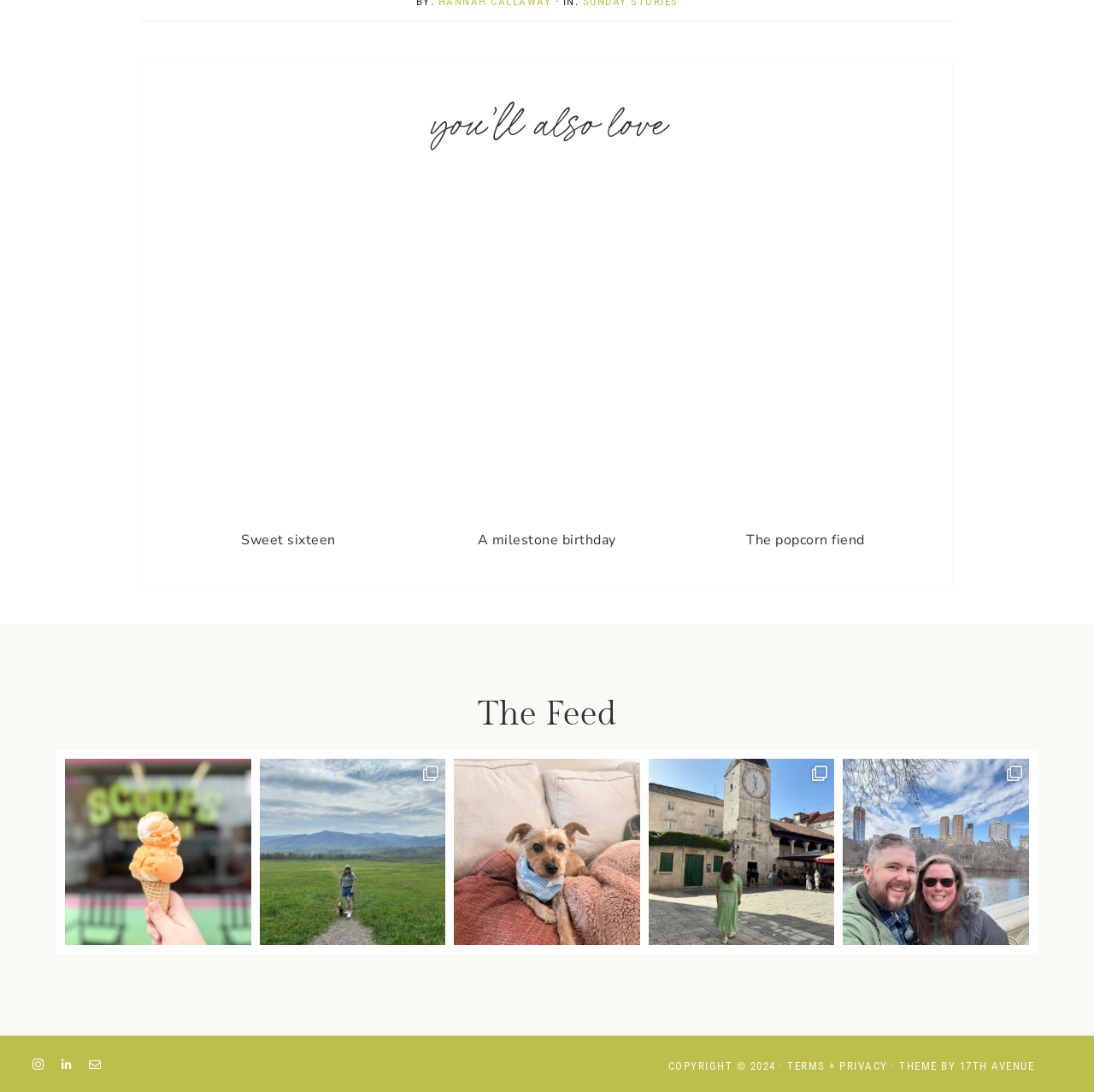Pinpoint the bounding box coordinates of the element to be clicked to execute the instruction: "read about FIRST SCOOPS OF THE SEASON".

[0.059, 0.695, 0.229, 0.865]